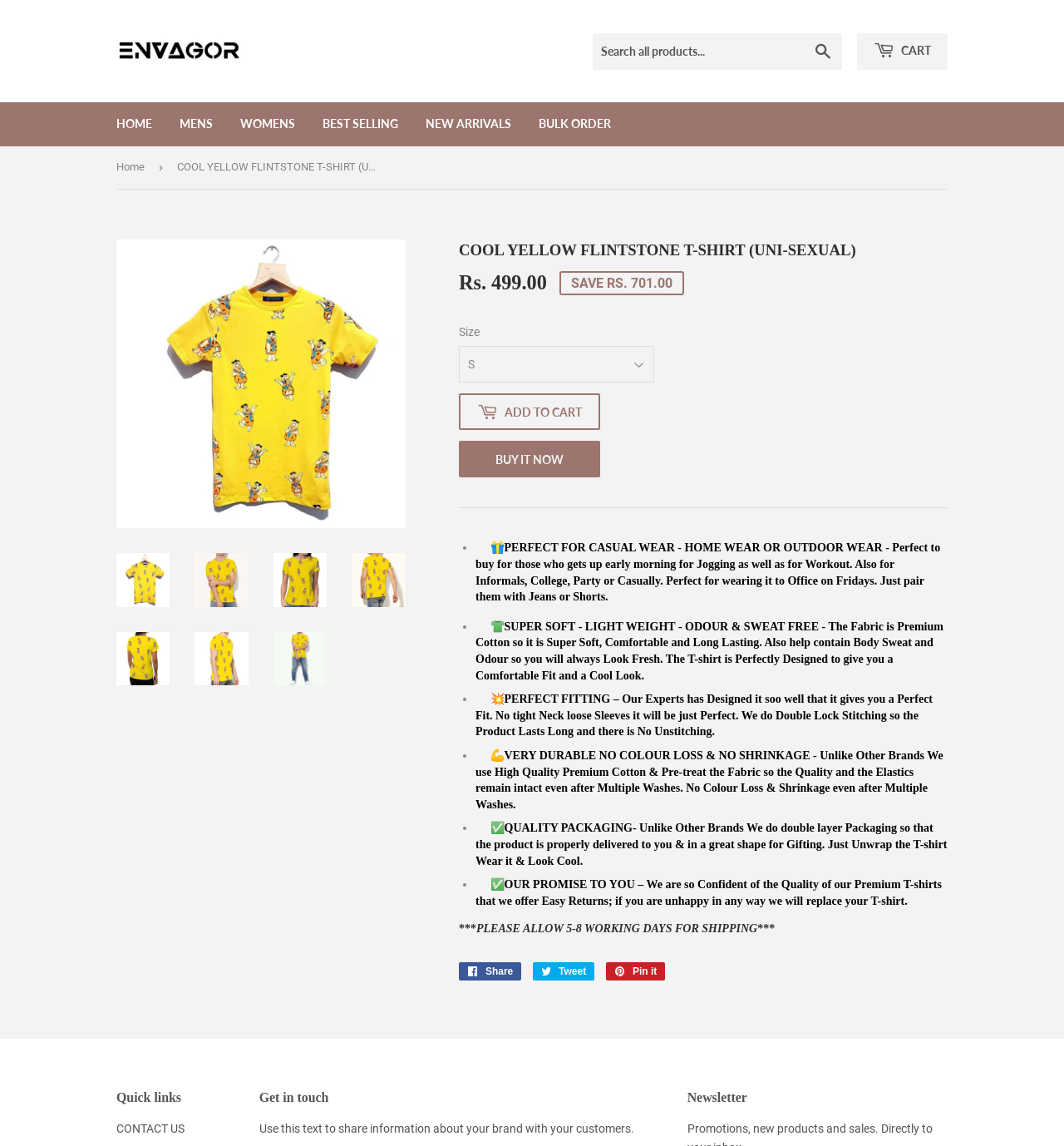Could you provide the bounding box coordinates for the portion of the screen to click to complete this instruction: "Buy it now"?

[0.431, 0.385, 0.564, 0.417]